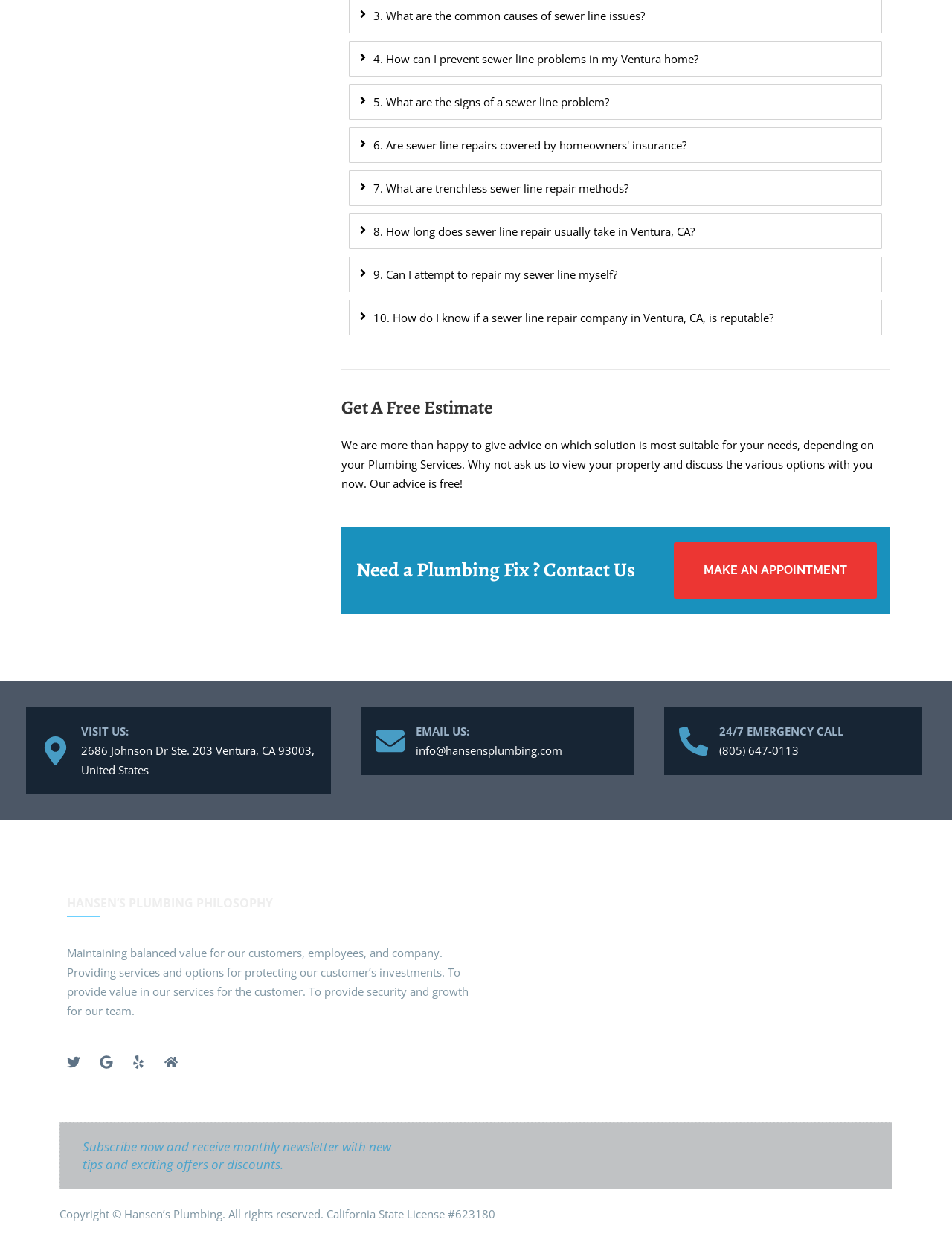Locate the coordinates of the bounding box for the clickable region that fulfills this instruction: "Start a free trial".

None